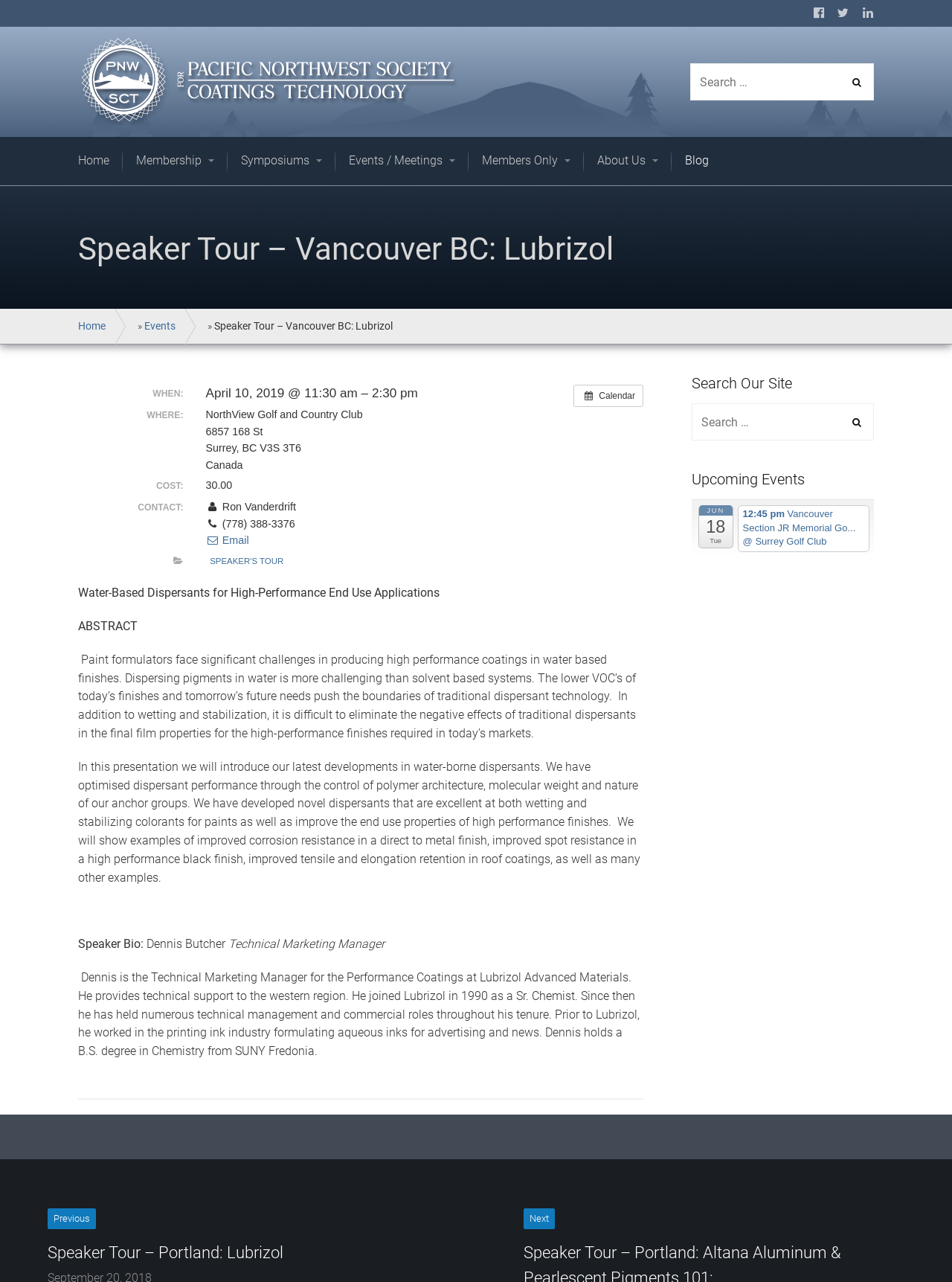Answer the following query with a single word or phrase:
Who is the technical marketing manager at Lubrizol Advanced Materials?

Dennis Butcher